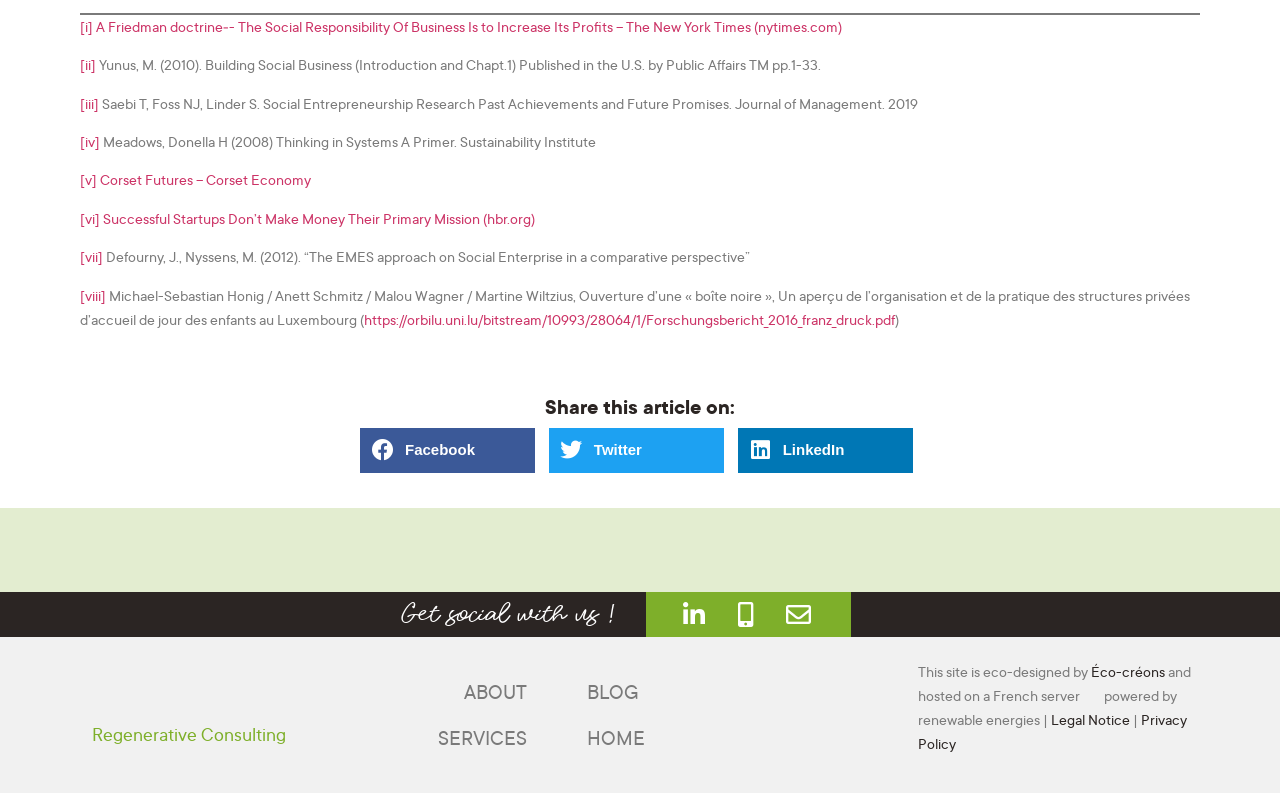Identify the bounding box for the element characterized by the following description: "[viii]".

[0.062, 0.36, 0.083, 0.384]